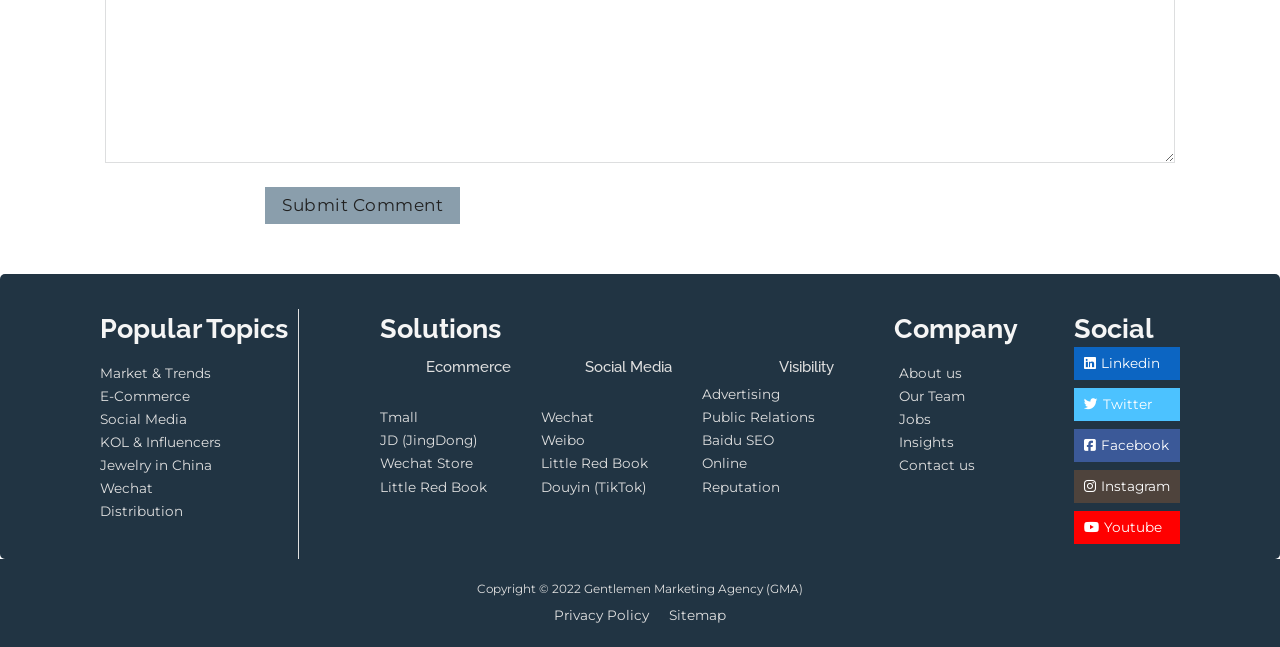Indicate the bounding box coordinates of the element that must be clicked to execute the instruction: "Learn about Ecommerce solutions". The coordinates should be given as four float numbers between 0 and 1, i.e., [left, top, right, bottom].

[0.333, 0.551, 0.399, 0.584]